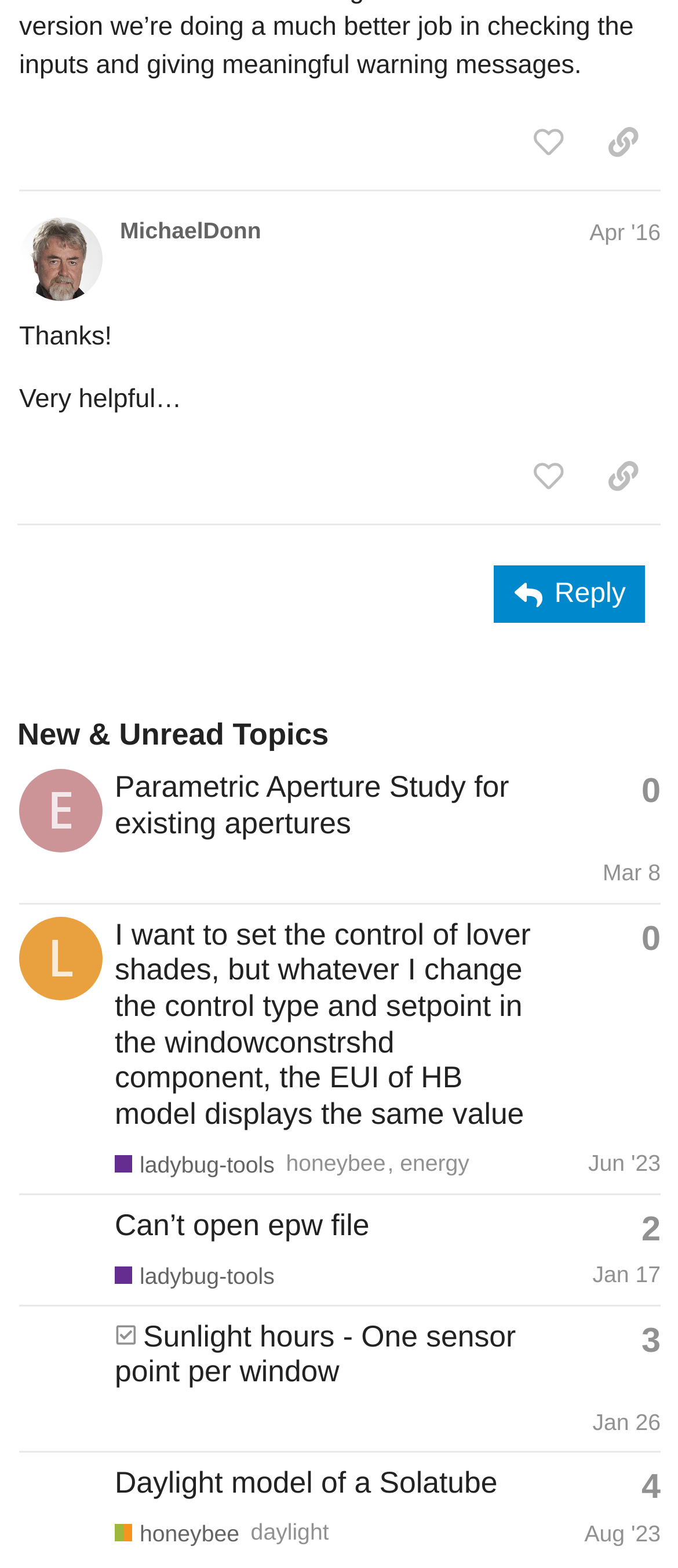Identify the bounding box coordinates of the part that should be clicked to carry out this instruction: "copy a link to this post to clipboard".

[0.864, 0.069, 0.974, 0.112]